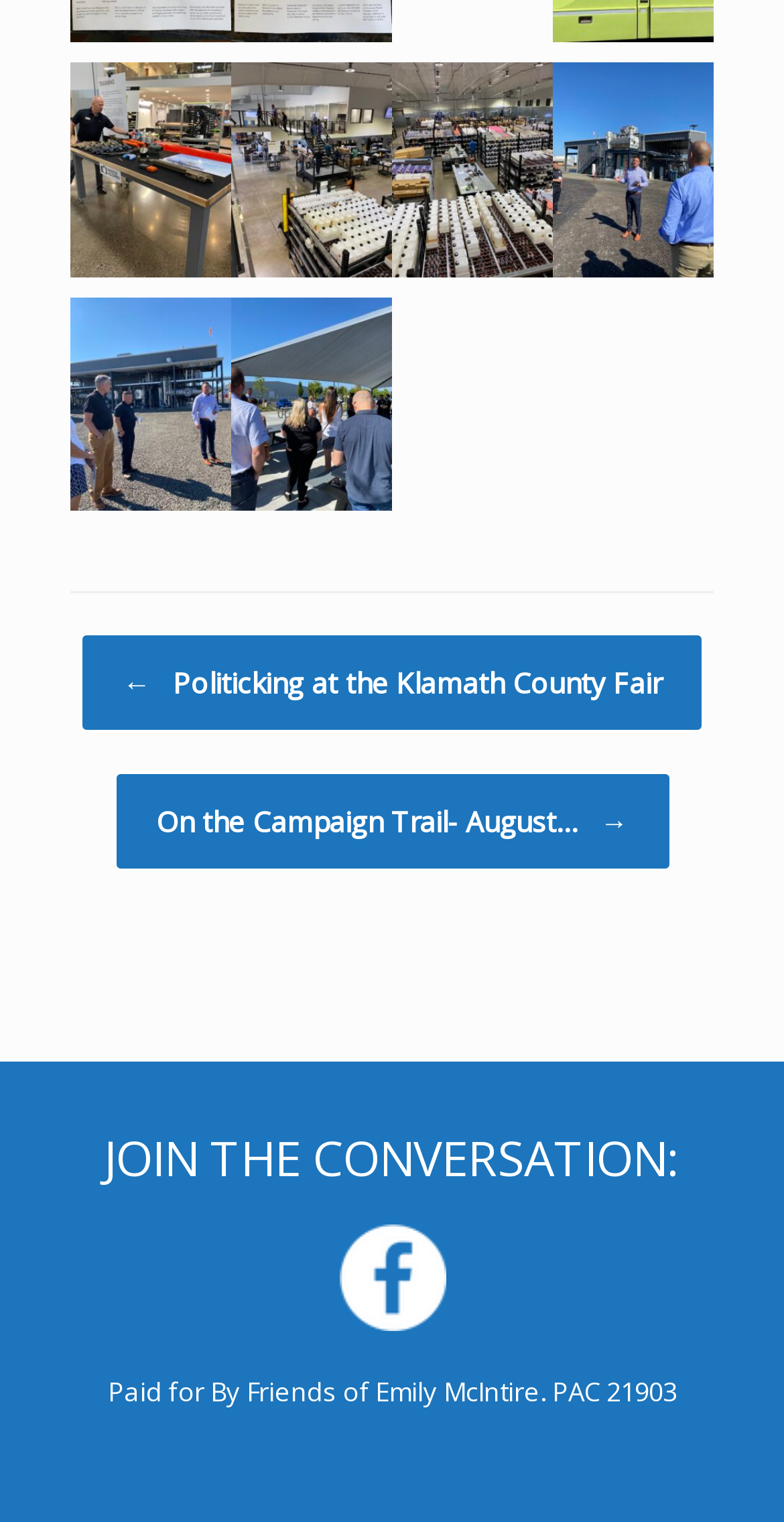Please provide a detailed answer to the question below by examining the image:
What is the purpose of the section with the heading 'JOIN THE CONVERSATION:'?

The section with the heading 'JOIN THE CONVERSATION:' contains a link to follow Emily McIntire on Facebook, suggesting that its purpose is to encourage social media engagement and interaction with the person or entity represented by the webpage.